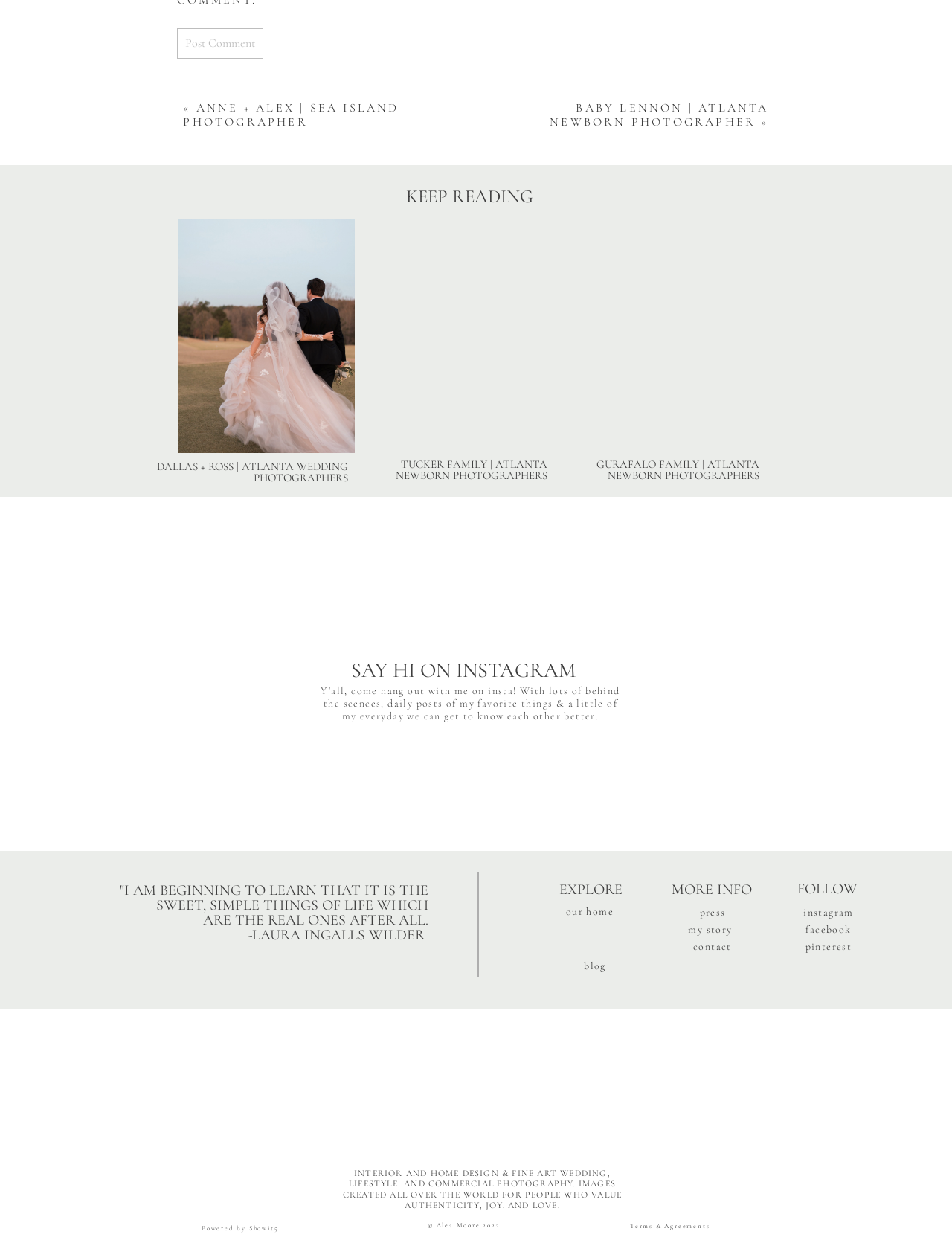Locate the bounding box of the UI element defined by this description: "name="submit" value="Post Comment"". The coordinates should be given as four float numbers between 0 and 1, formatted as [left, top, right, bottom].

[0.186, 0.023, 0.277, 0.047]